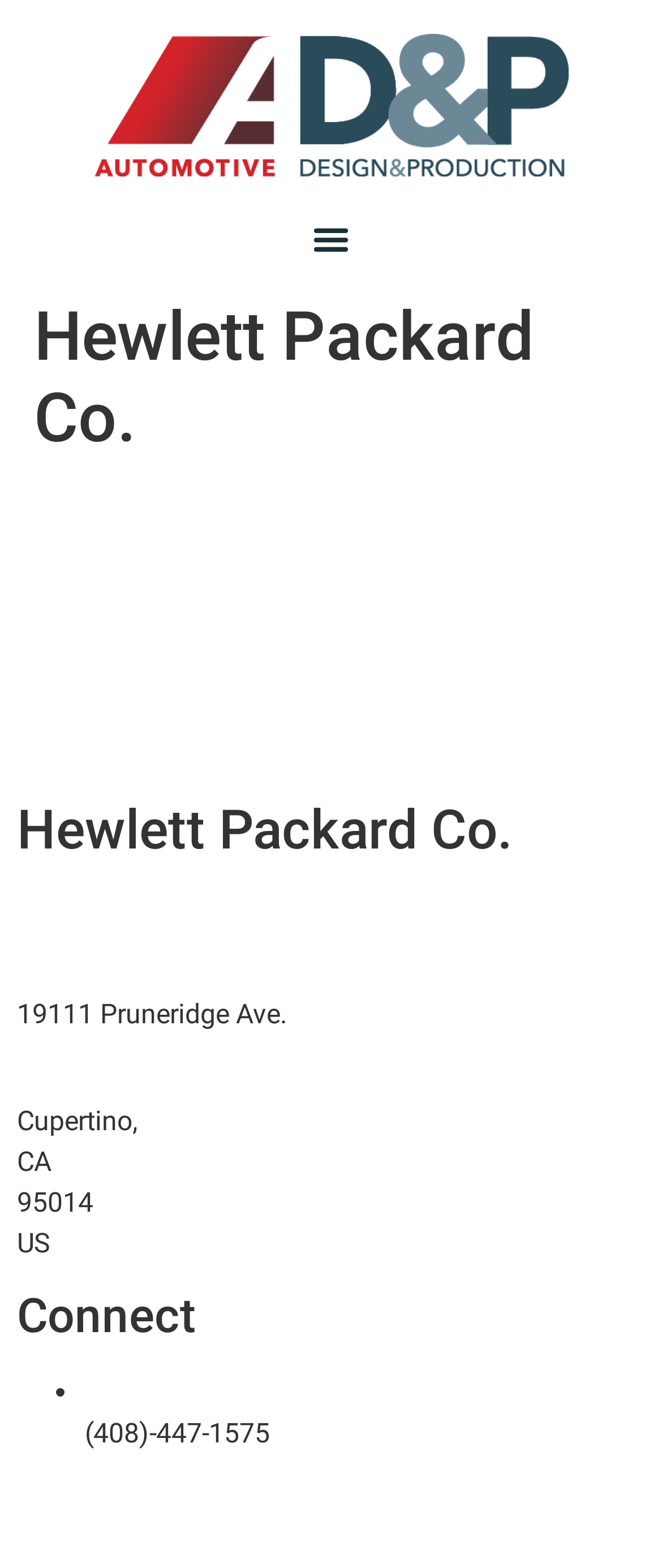Respond with a single word or short phrase to the following question: 
How many elements are in the 'Connect' section?

2